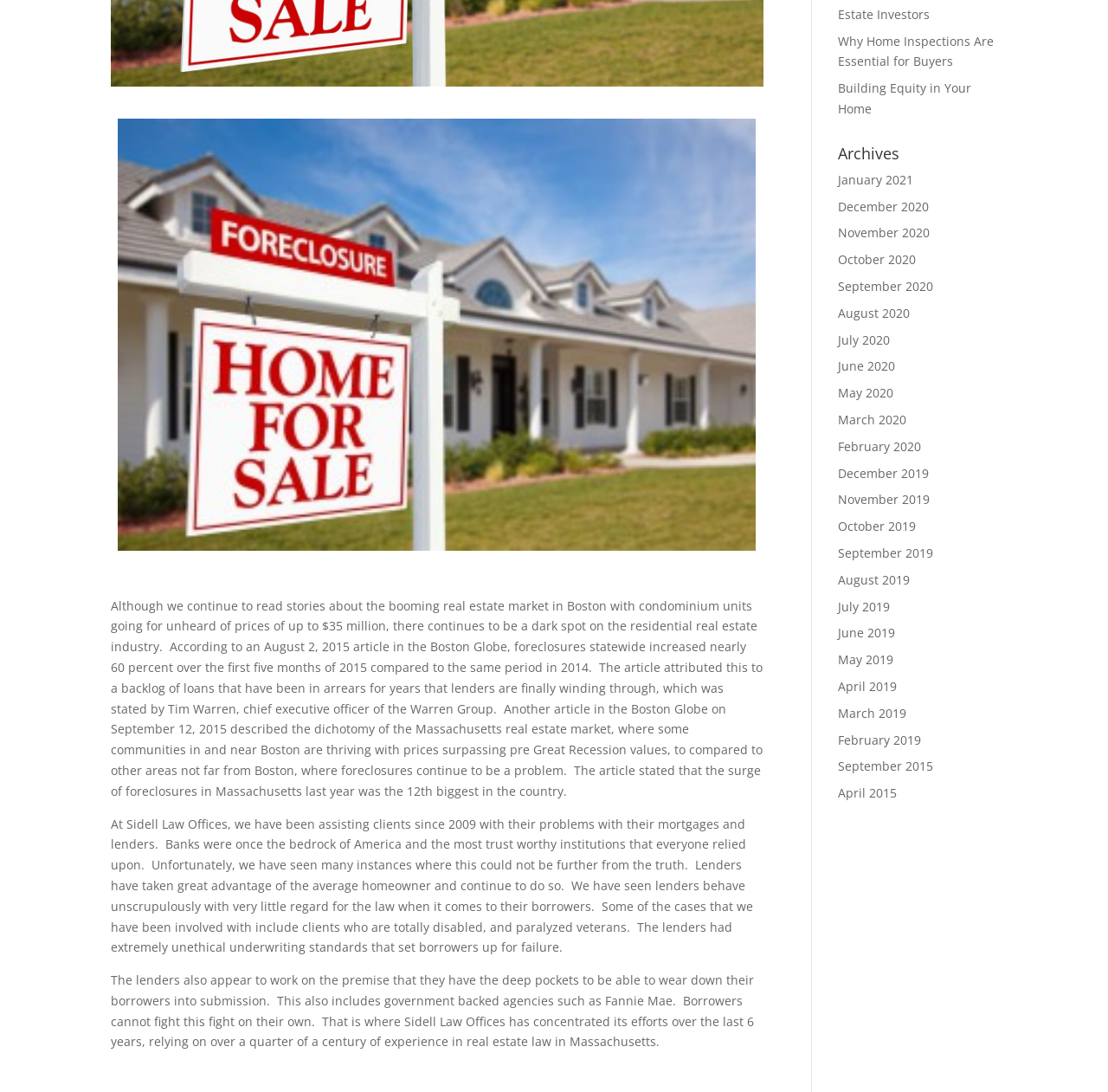Predict the bounding box for the UI component with the following description: "Building Equity in Your Home".

[0.756, 0.073, 0.877, 0.107]